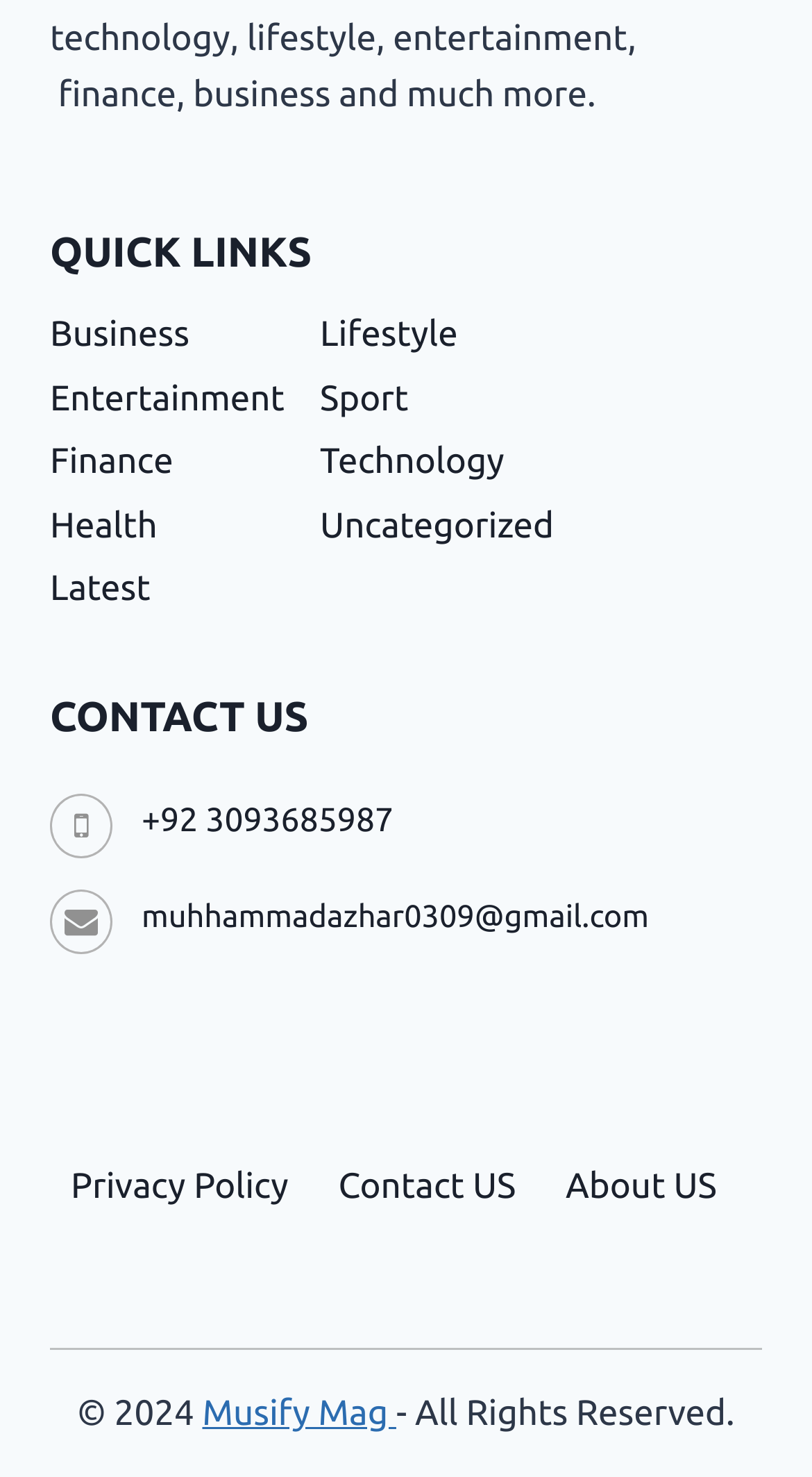Please indicate the bounding box coordinates for the clickable area to complete the following task: "Check the privacy policy". The coordinates should be specified as four float numbers between 0 and 1, i.e., [left, top, right, bottom].

[0.087, 0.78, 0.355, 0.828]